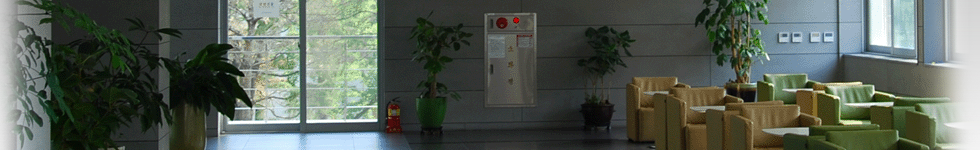Construct a detailed narrative about the image.

The image depicts a modern interior space, likely a university or seminar room, characterized by a sleek and minimalistic design. It features several green plants that add a touch of nature to the environment, contributing to a refreshing atmosphere. On the left side, seating options are arranged with both yellow and green chairs, inviting individuals to relax or engage in discussions. A large window allows natural light to fill the space, further enhancing its openness and brightness. To the right, a panel with a red button and control dials indicates functionality, possibly for multimedia presentations or environmental controls, accentuating the room's adaptability for various events or seminars. The overall aesthetic combines comfort and practicality, making it an ideal setting for academic gatherings or informal meetings.